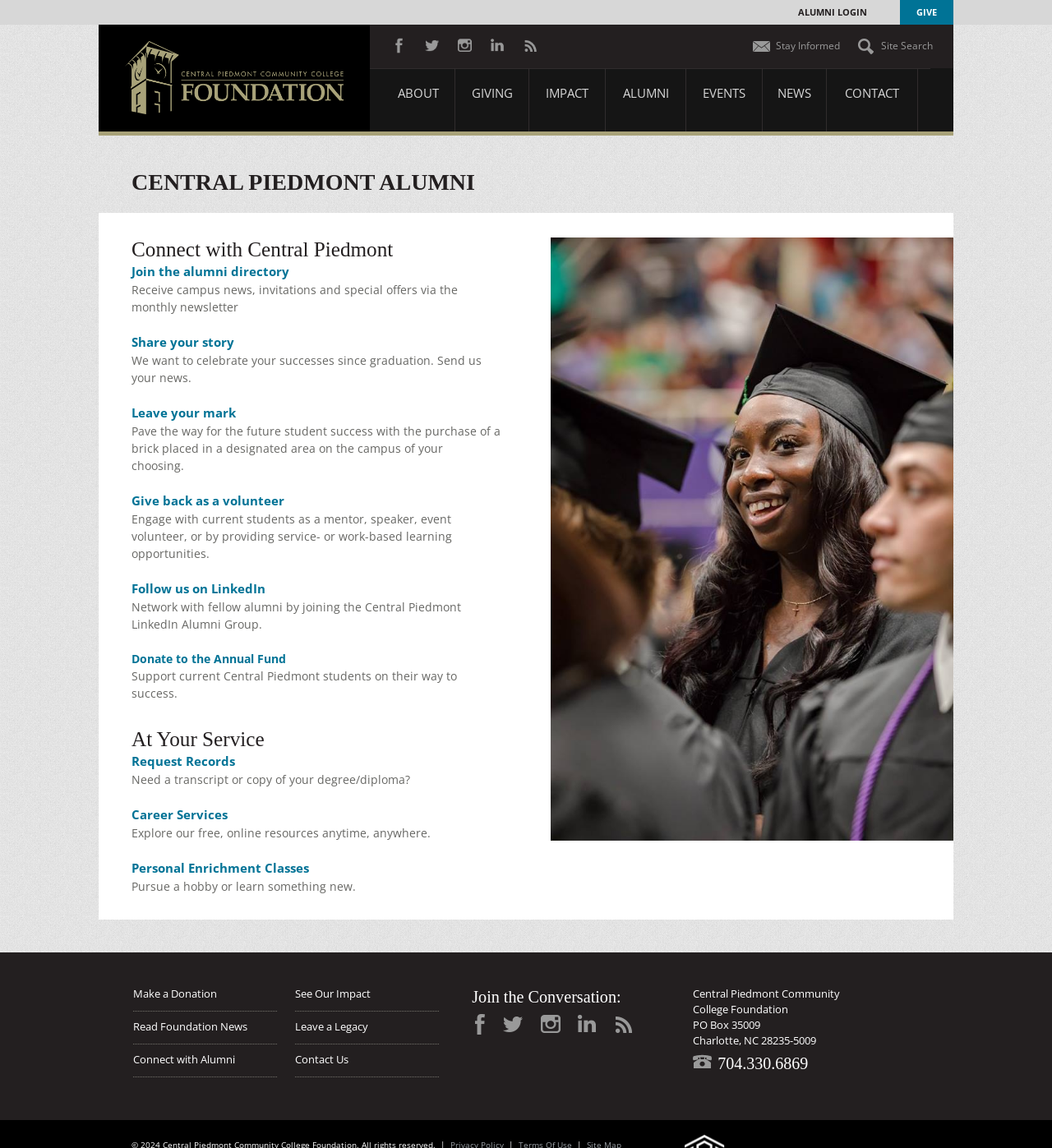What is the 'At Your Service' section about?
Please respond to the question with as much detail as possible.

I found this answer by looking at the heading 'At Your Service' and the links and static text associated with it, which suggest that this section is about requesting records and accessing career services.